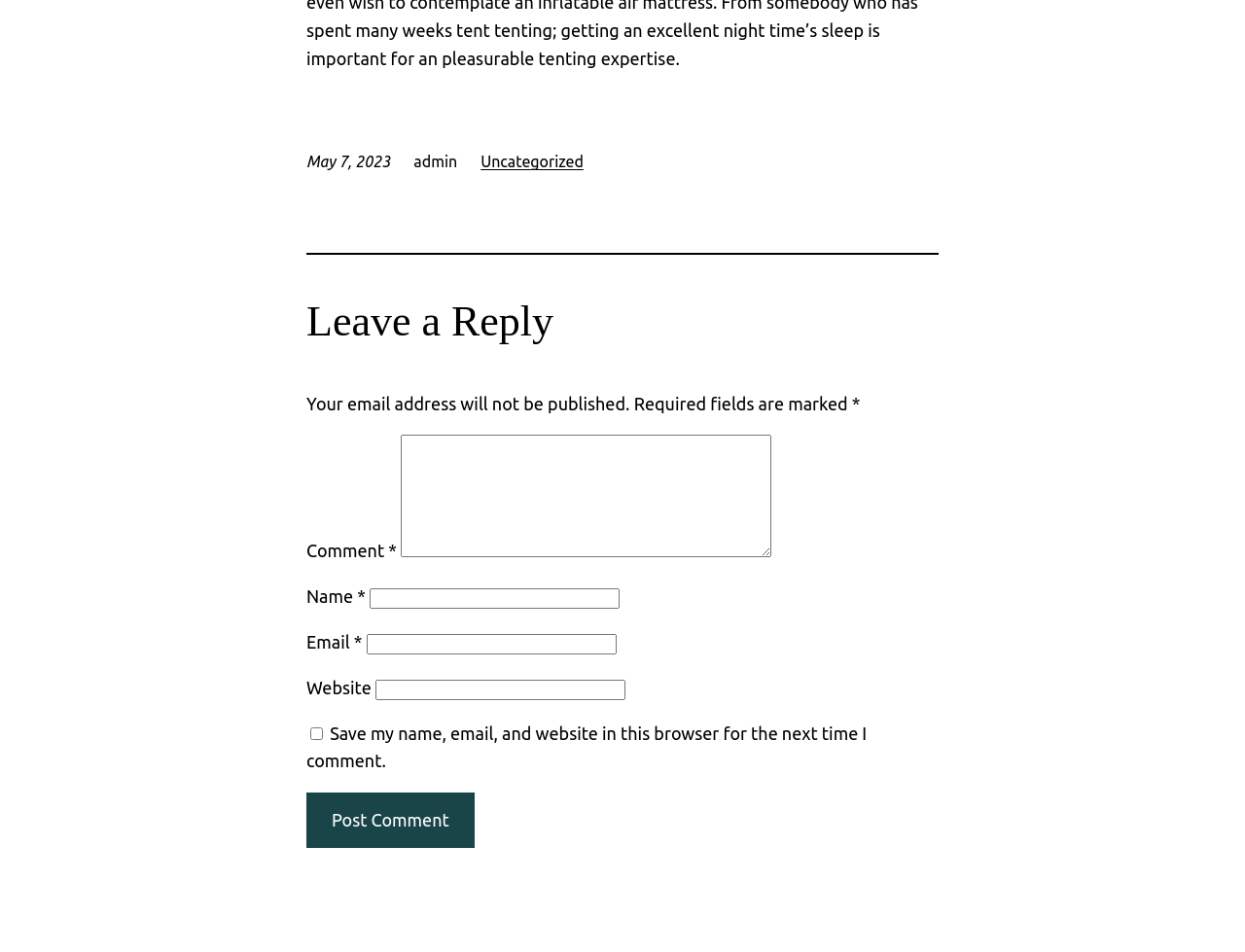Provide your answer in a single word or phrase: 
How many fields are required to be filled in?

Three